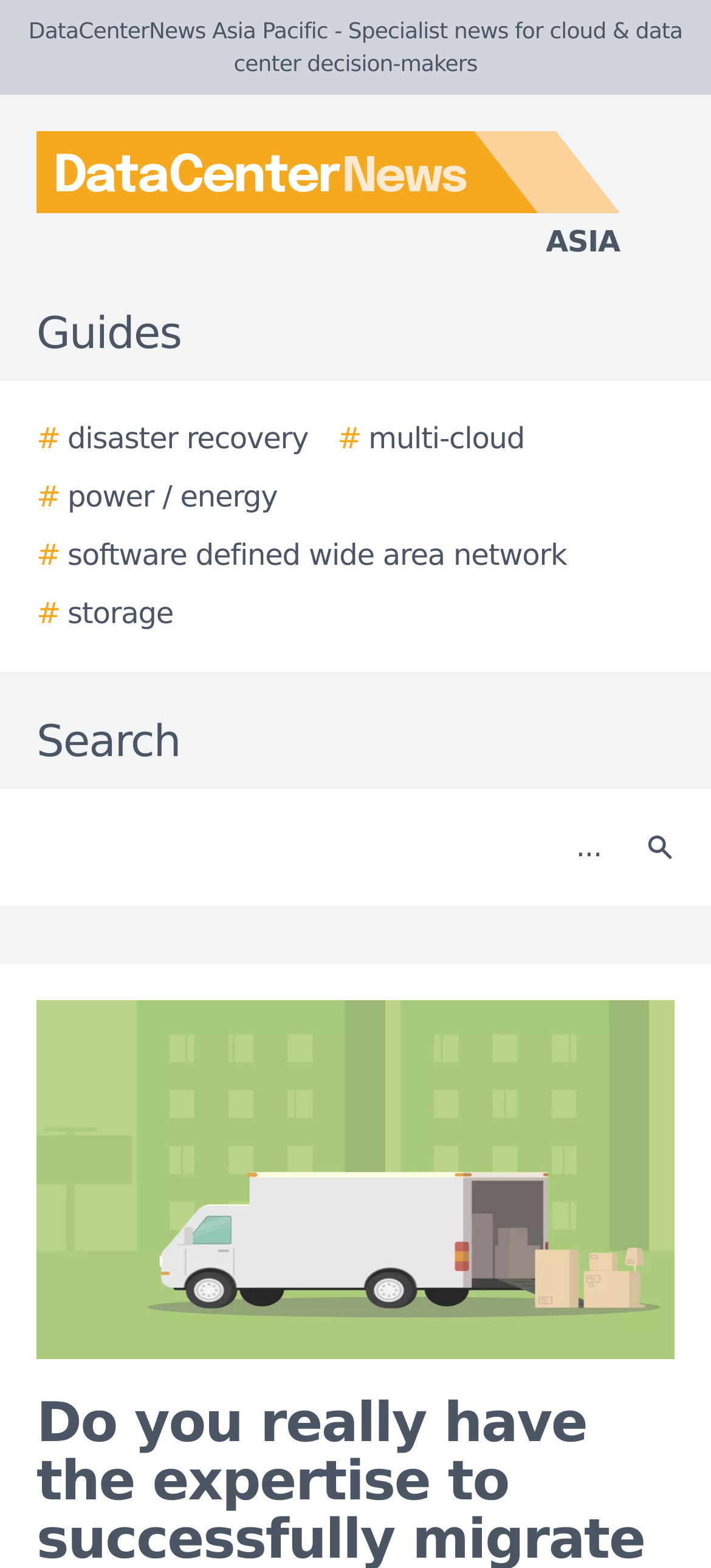What is the theme of the articles on this website?
Examine the image closely and answer the question with as much detail as possible.

I determined the theme of the articles by looking at the text 'Specialist news for cloud & data center decision-makers' in the top banner and the categories listed under the 'Guides' section, which include disaster recovery, multi-cloud, power/energy, software defined wide area network, and storage.